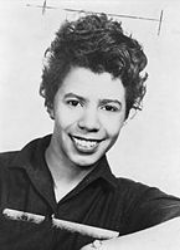Describe all the elements visible in the image meticulously.

The image features a young Lorraine Hansberry, an influential American playwright and civil rights activist. Known for her groundbreaking work, particularly the acclaimed play "A Raisin in the Sun," Hansberry was a trailblazer in theater, bringing the African American experience to mainstream audiences. The photograph captures her with a bright smile, embodying the spirit of creativity and resilience. She is prominently recognized as one of the distinguished authors commemorated in the Illinois State Library Building, highlighting her lasting legacy in American literature and social justice.